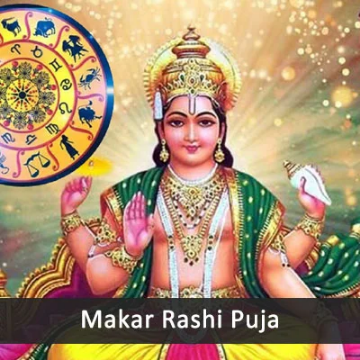Provide a comprehensive description of the image.

The image features a vibrant depiction of the Makar Rashi Puja, showcasing a divine figure traditionally associated with Hindu rituals. The central figure, adorned in colorful traditional attire, displays multiple arms, each holding symbolic items that represent various aspects of spirituality and devotion. Behind the figure is a decorative circular emblem that features zodiac signs, emphasizing the astrological significance tied to Makar Rashi, or Capricorn, which spans from December 22 to January 20.

The bottom of the image prominently displays the text "Makar Rashi Puja," indicating the essence of the spiritual service being depicted. This puja is designed to aid individuals born under the Capricorn sign, helping them align with cosmic energies and promote personal and familial harmony. The image captures the essence of a sacred ritual space, inviting viewers to engage in spiritual practices that can enhance well-being and overcome life's challenges.